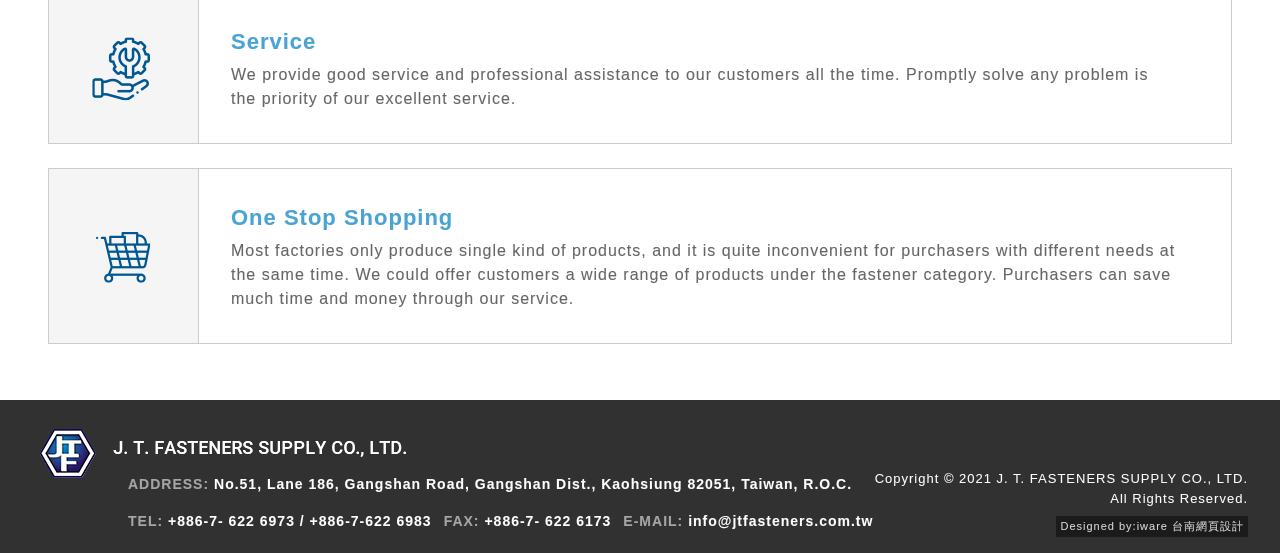For the given element description 台南網頁設計, determine the bounding box coordinates of the UI element. The coordinates should follow the format (top-left x, top-left y, bottom-right x, bottom-right y) and be within the range of 0 to 1.

[0.916, 0.94, 0.972, 0.962]